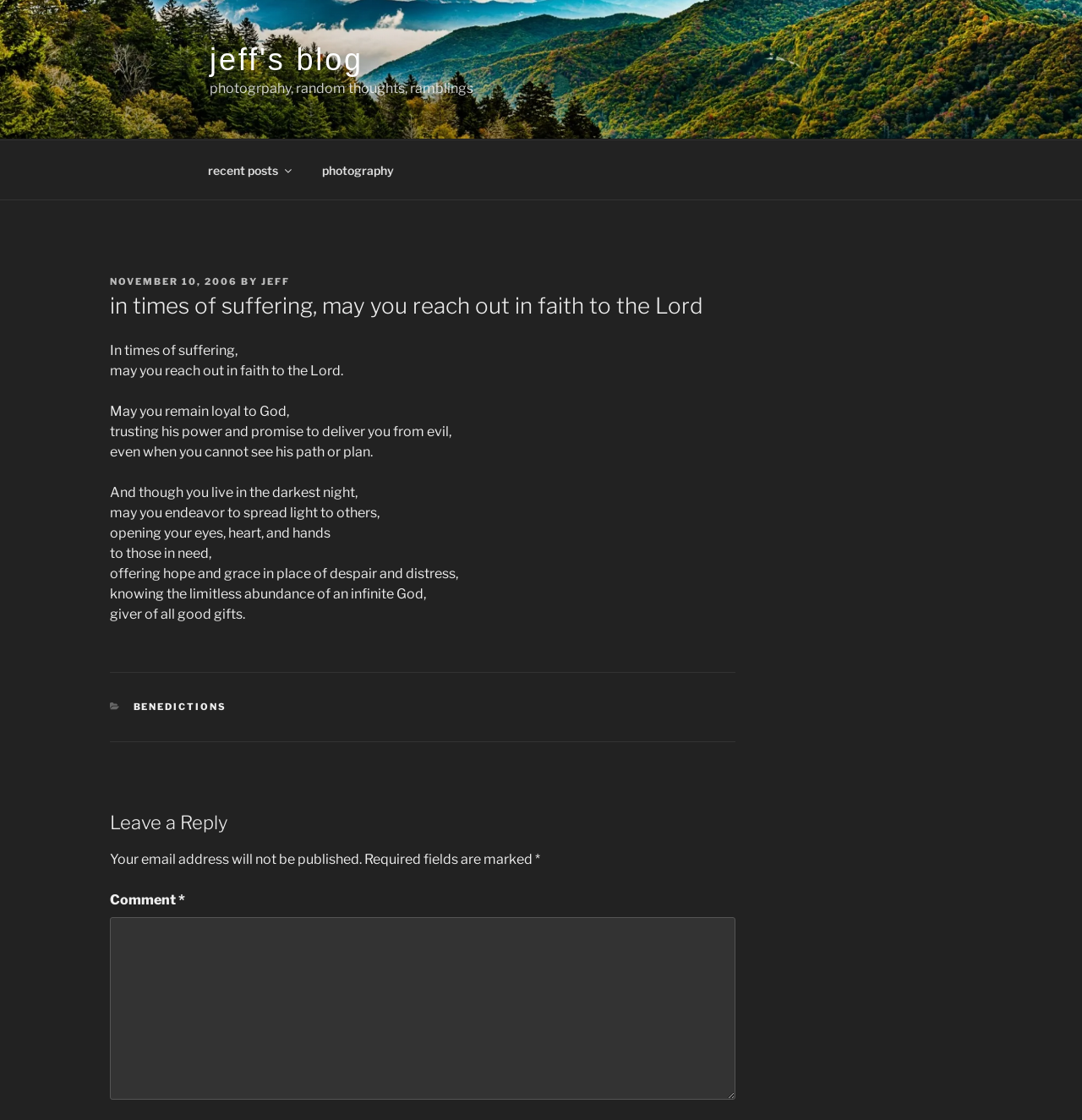Please answer the following question using a single word or phrase: 
How many links are in the top menu?

3